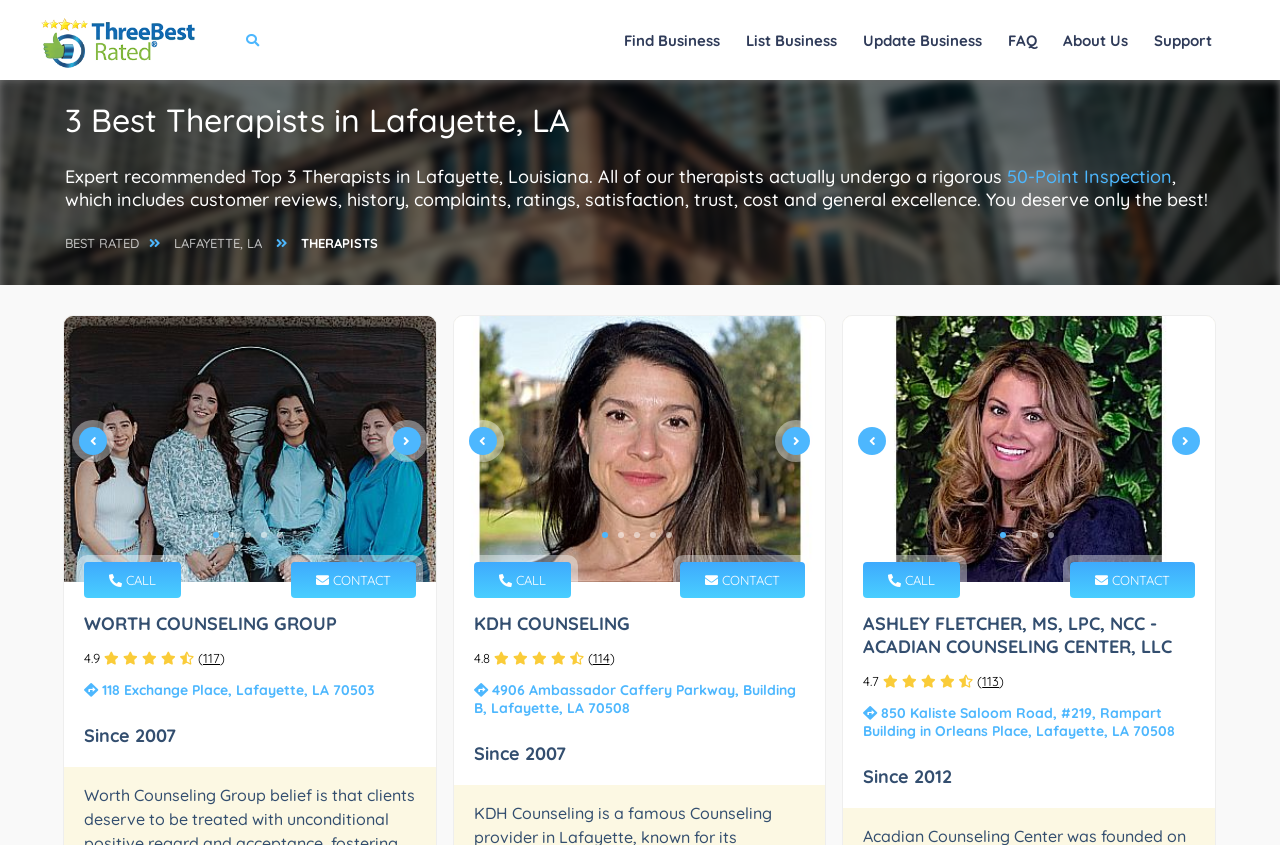Please locate the bounding box coordinates of the element's region that needs to be clicked to follow the instruction: "Click on the 'CALL' button". The bounding box coordinates should be provided as four float numbers between 0 and 1, i.e., [left, top, right, bottom].

[0.066, 0.665, 0.141, 0.707]